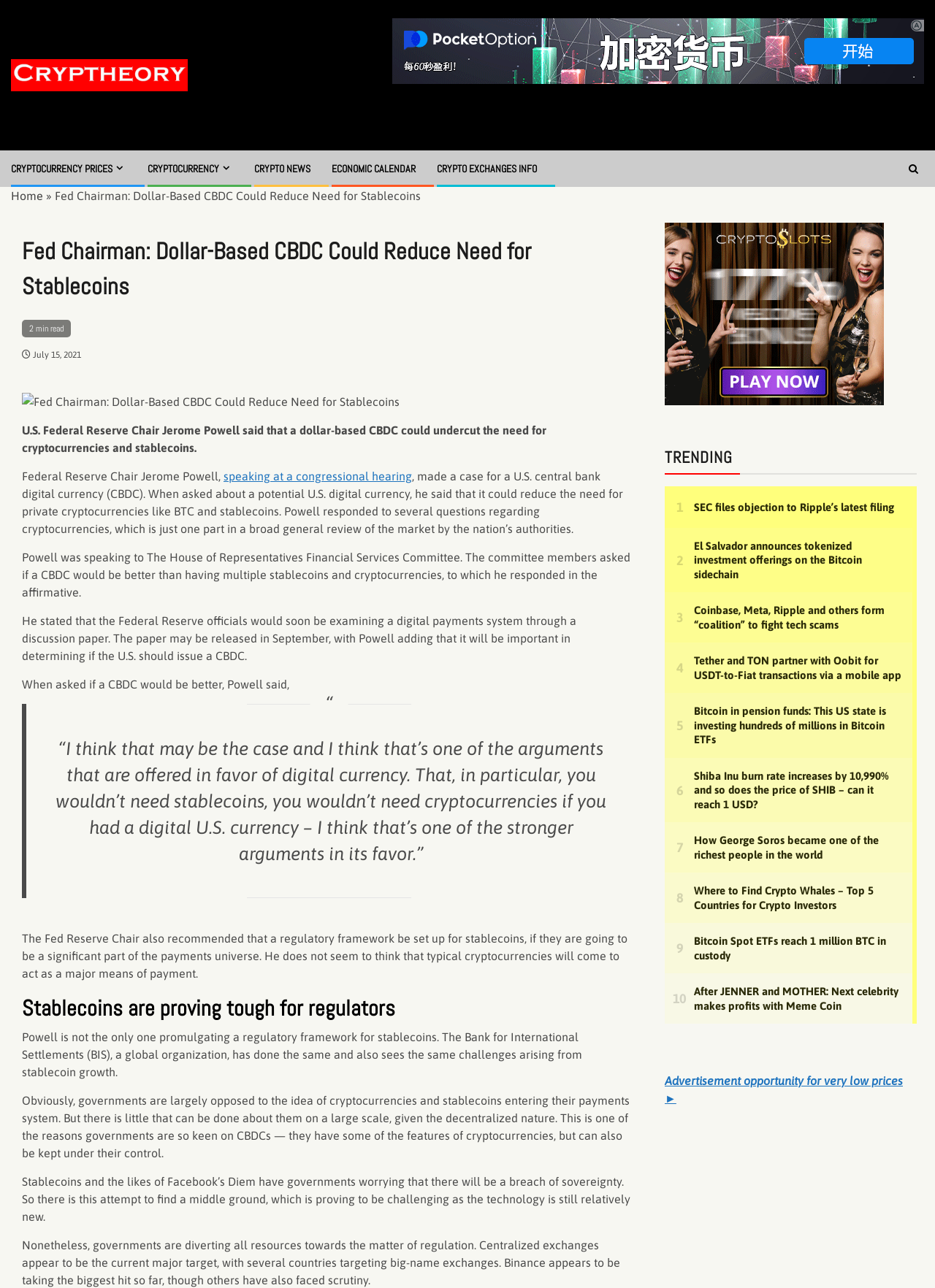Use a single word or phrase to answer this question: 
What is the logo of the website?

Cryptheory – Just Crypto